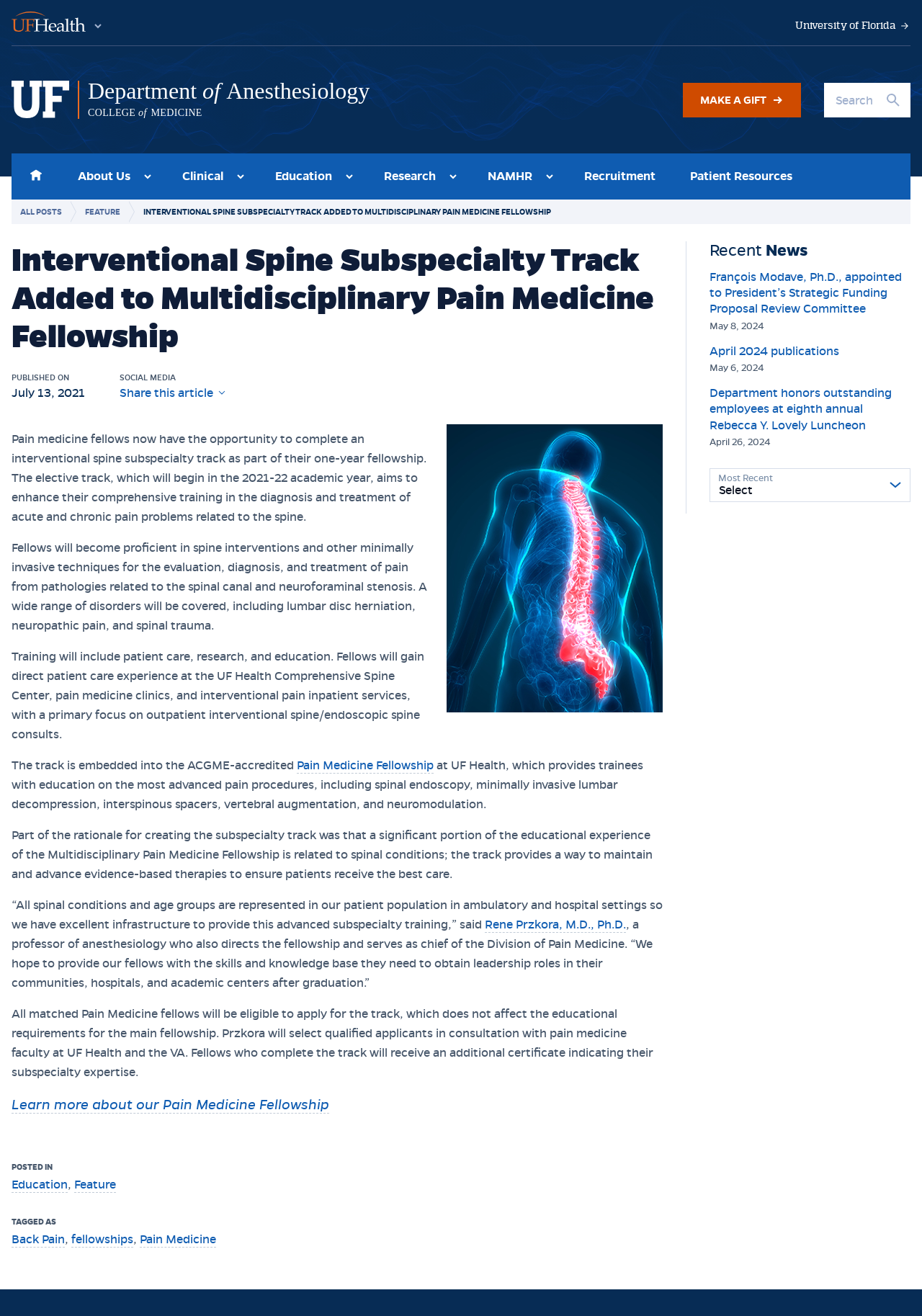Who is the director of the fellowship?
Identify the answer in the screenshot and reply with a single word or phrase.

Rene Przkora, M.D., Ph.D.